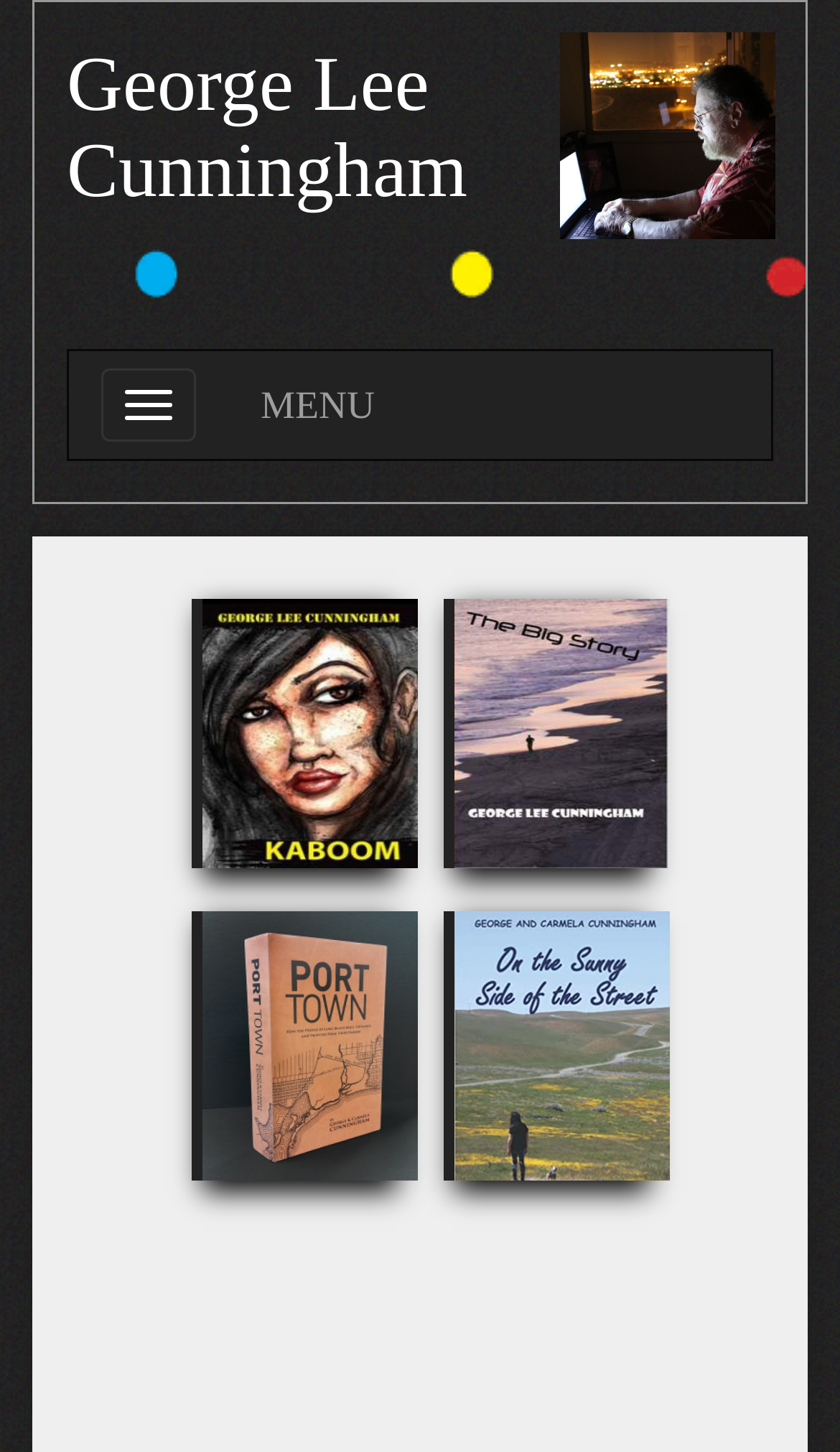Using floating point numbers between 0 and 1, provide the bounding box coordinates in the format (top-left x, top-left y, bottom-right x, bottom-right y). Locate the UI element described here: MENU

[0.272, 0.242, 0.485, 0.316]